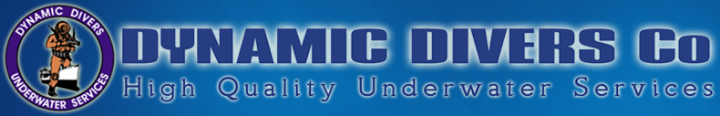Answer the question briefly using a single word or phrase: 
What is the font style of the company name?

Bold, capital letters